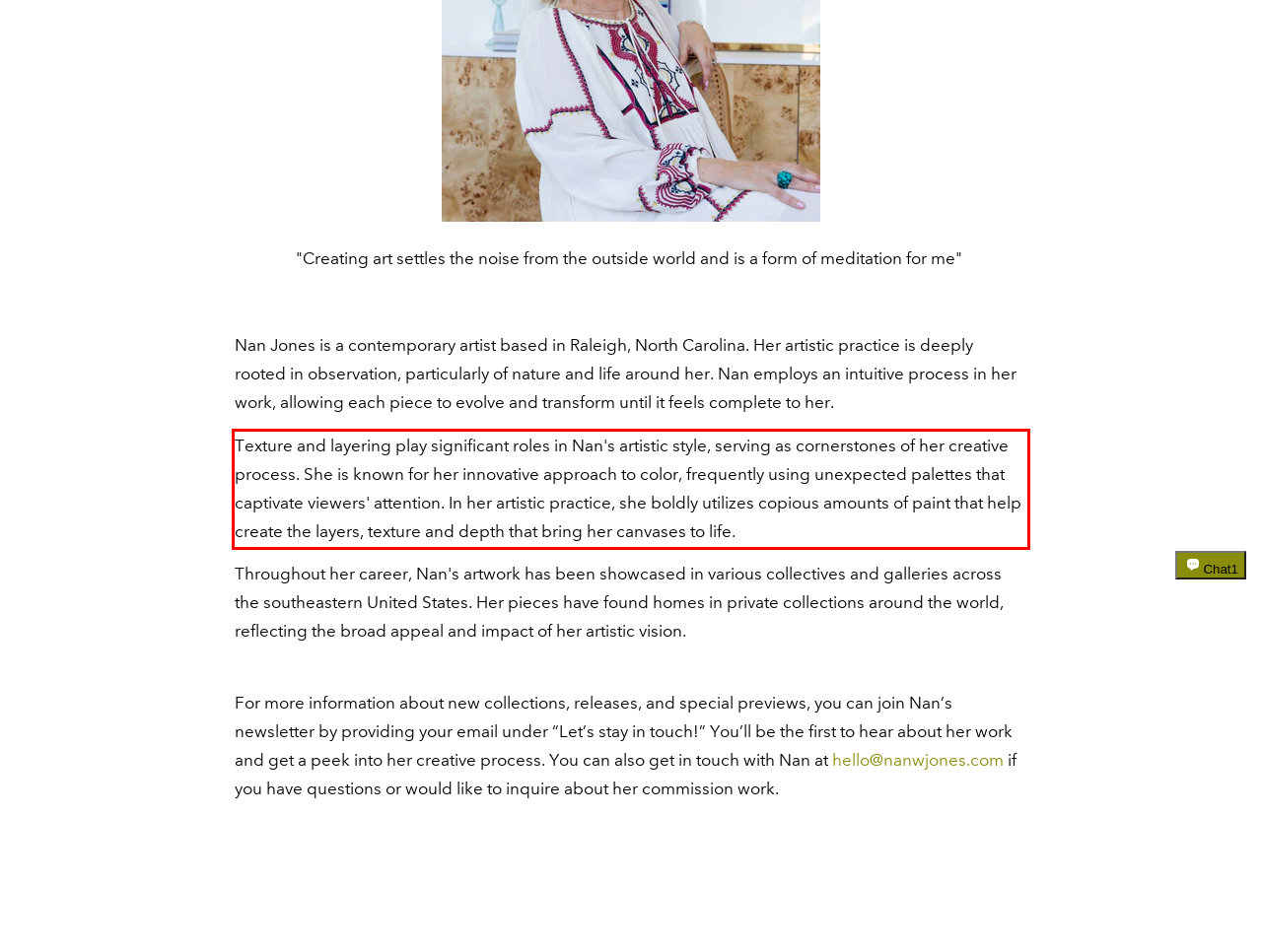Locate the red bounding box in the provided webpage screenshot and use OCR to determine the text content inside it.

Texture and layering play significant roles in Nan's artistic style, serving as cornerstones of her creative process. She is known for her innovative approach to color, frequently using unexpected palettes that captivate viewers' attention. In her artistic practice, she boldly utilizes copious amounts of paint that help create the layers, texture and depth that bring her canvases to life.